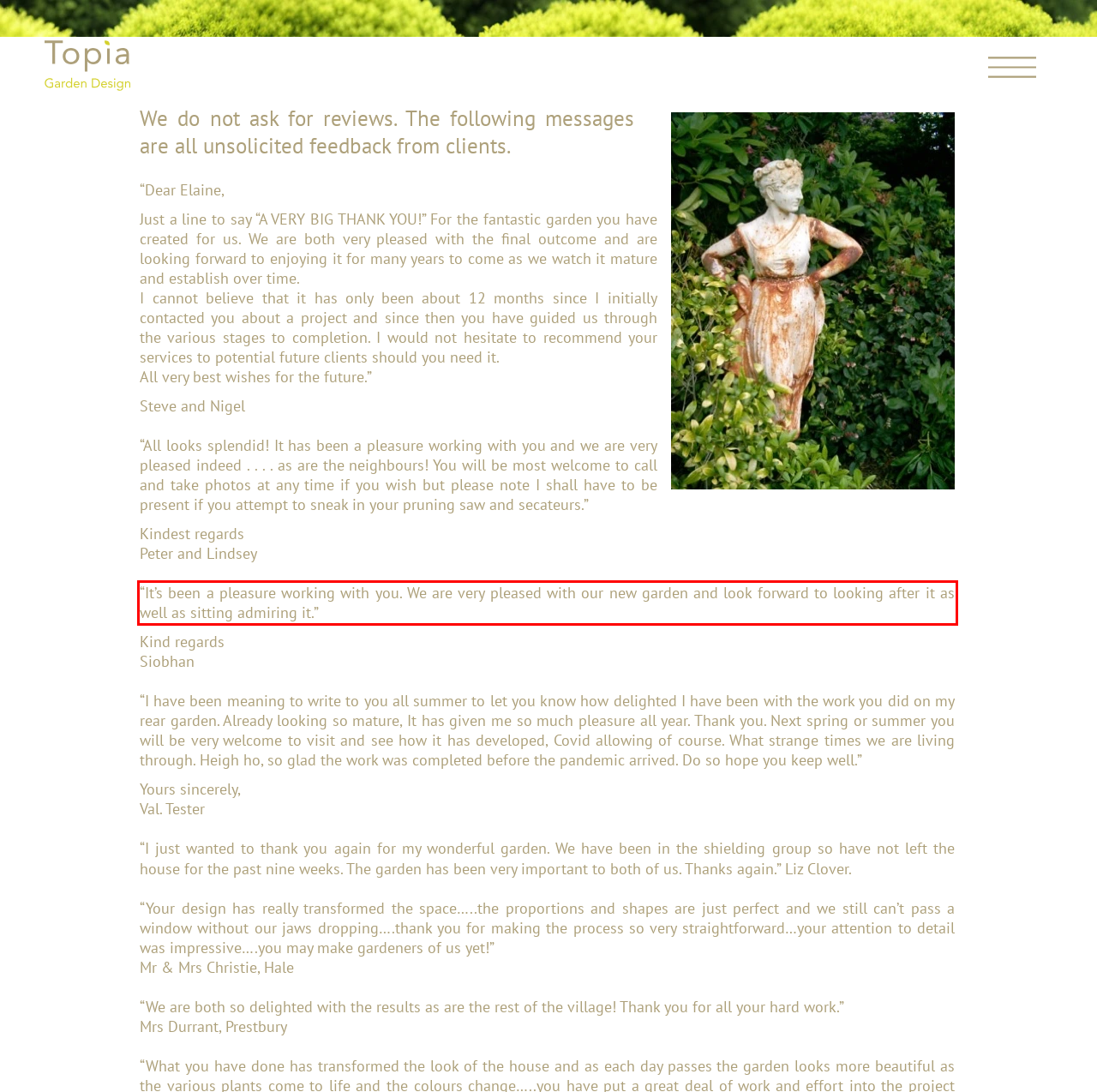Please look at the webpage screenshot and extract the text enclosed by the red bounding box.

“It’s been a pleasure working with you. We are very pleased with our new garden and look forward to looking after it as well as sitting admiring it.”